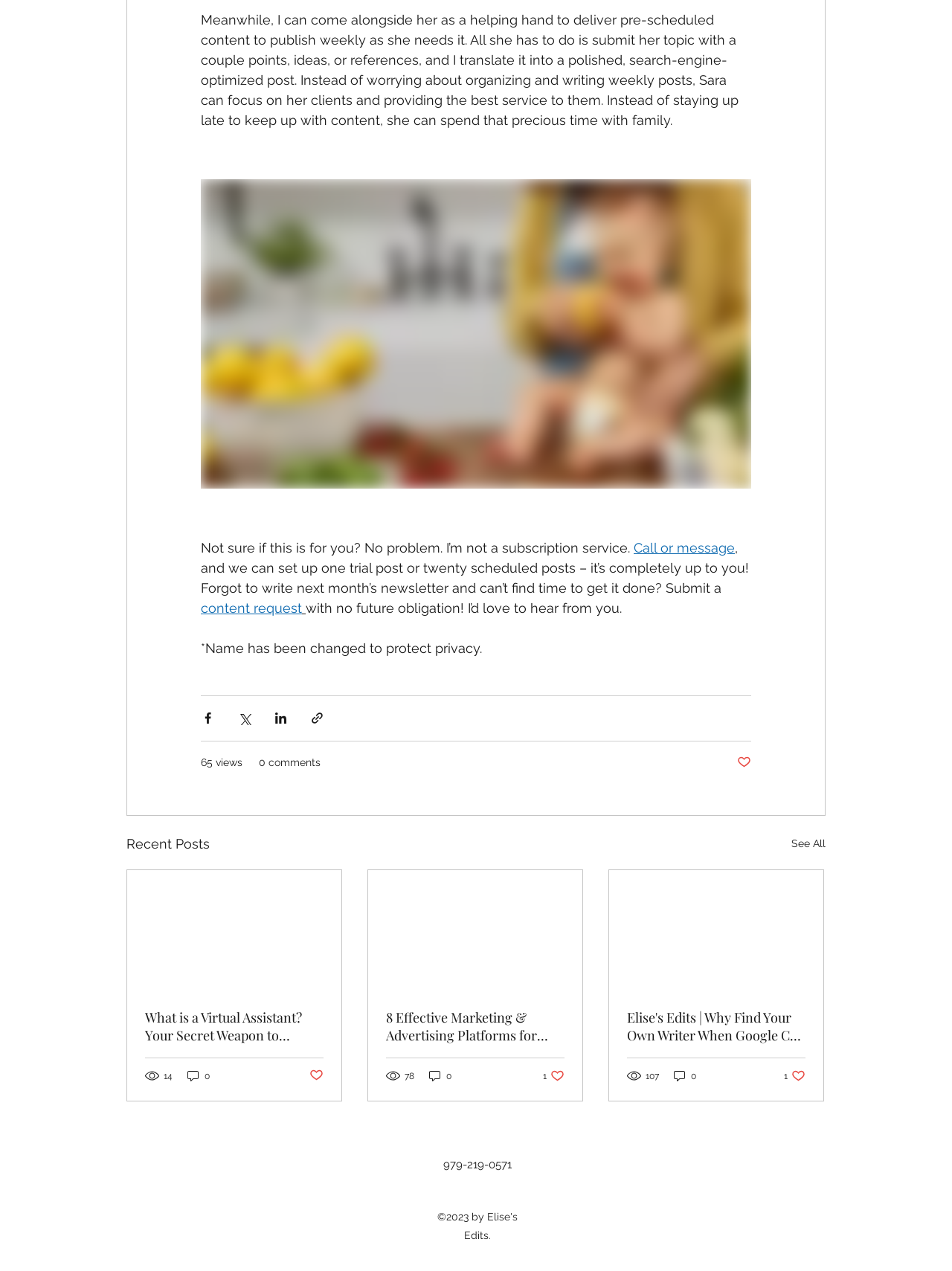Please locate the bounding box coordinates of the element that should be clicked to achieve the given instruction: "Submit a content request".

[0.211, 0.472, 0.317, 0.484]